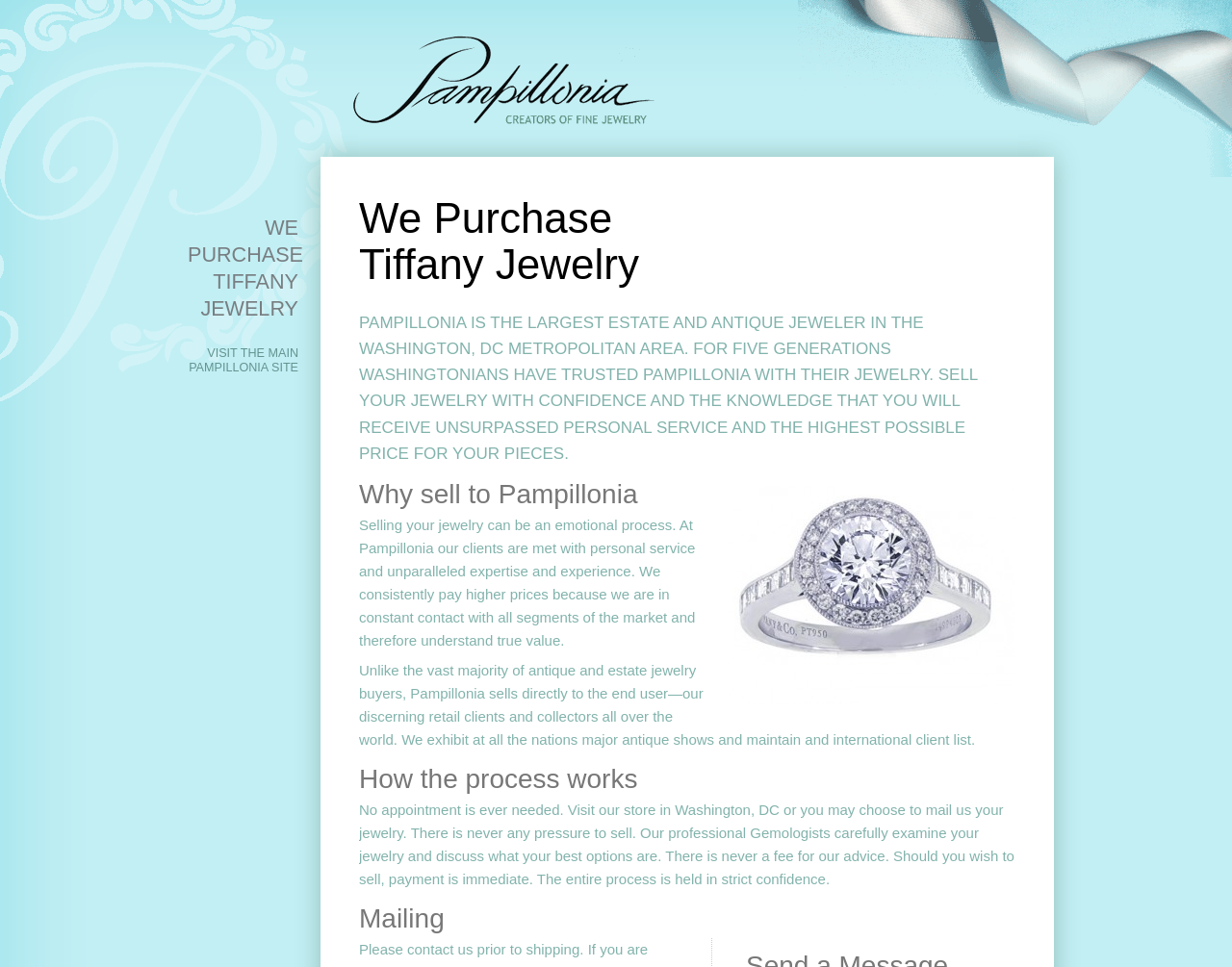Using the webpage screenshot, find the UI element described by Visit the main Pampillonia site. Provide the bounding box coordinates in the format (top-left x, top-left y, bottom-right x, bottom-right y), ensuring all values are floating point numbers between 0 and 1.

[0.145, 0.354, 0.25, 0.394]